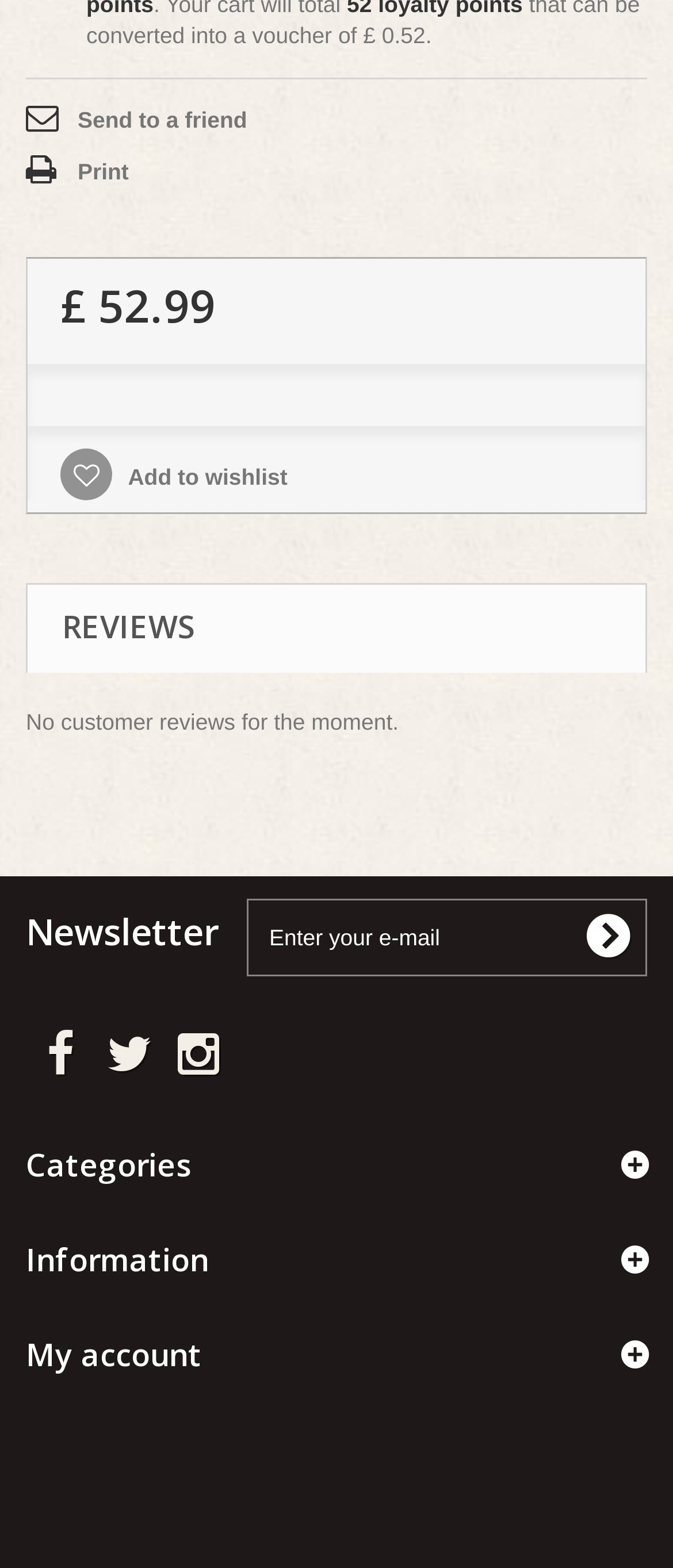Identify the bounding box coordinates of the region that needs to be clicked to carry out this instruction: "Add to wishlist". Provide these coordinates as four float numbers ranging from 0 to 1, i.e., [left, top, right, bottom].

[0.09, 0.296, 0.427, 0.313]